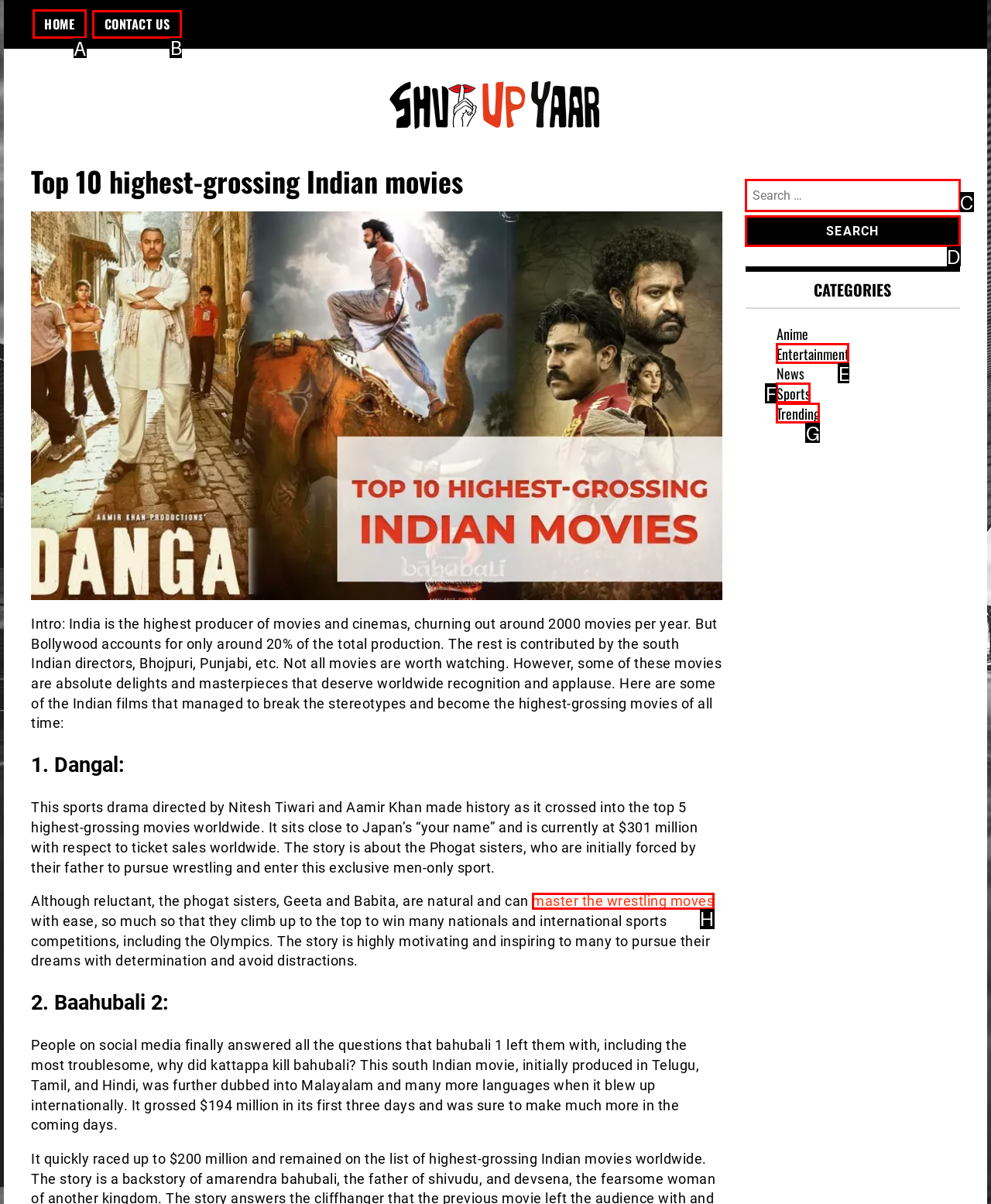Determine the HTML element to be clicked to complete the task: Click on the HOME link. Answer by giving the letter of the selected option.

A